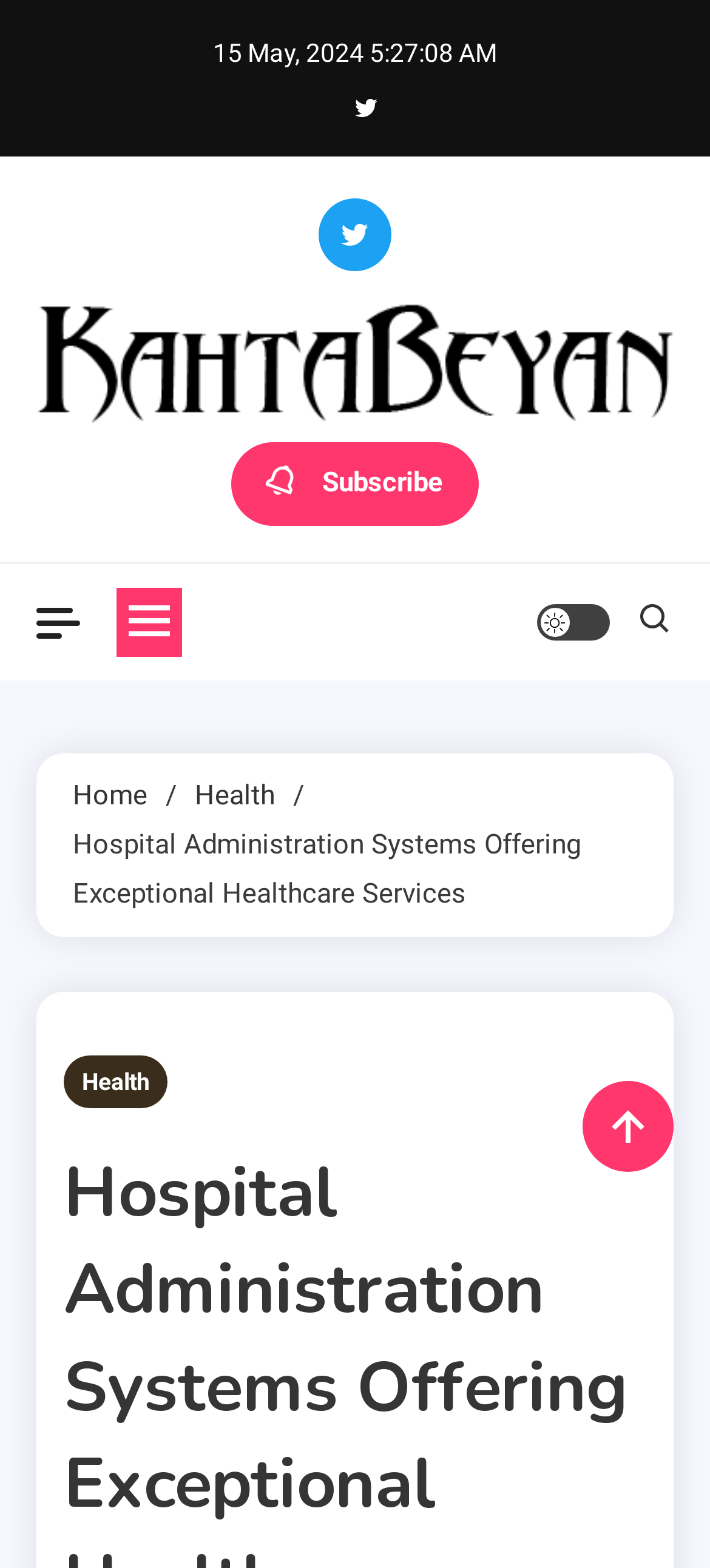Write an extensive caption that covers every aspect of the webpage.

The webpage appears to be a hospital administration system's website, with a focus on exceptional healthcare services. At the top, there is a date and time display, showing "15 May, 2024" and "5:27:10 AM" respectively. 

To the right of the date and time, there are two identical icons, represented by '\ue982', which are likely social media links. Below these icons, there is a prominent link to "Kahta Beyan" with an accompanying image, taking up most of the width of the page. 

Below the "Kahta Beyan" link, there is a quote "Think differently to be a unique person" and another link to "Kahta Beyan". To the right of these elements, there is a "Subscribe" button with an icon '\ue9d2'. 

Further down, there is a button with no text, but an icon, and another button with an icon '\ueb5f' that controls a primary menu. To the right of these buttons, there is a "site mode button" link and another link with an icon '\uebf7'. 

The main content of the page is divided into sections, with a navigation menu labeled "Breadcrumbs" at the top. This menu contains links to "Home" and "Health", as well as a static text element displaying the title "Hospital Administration Systems Offering Exceptional Healthcare Services". 

Below the title, there is a static text element indicating "2 MINS READ" and a link to "Health".